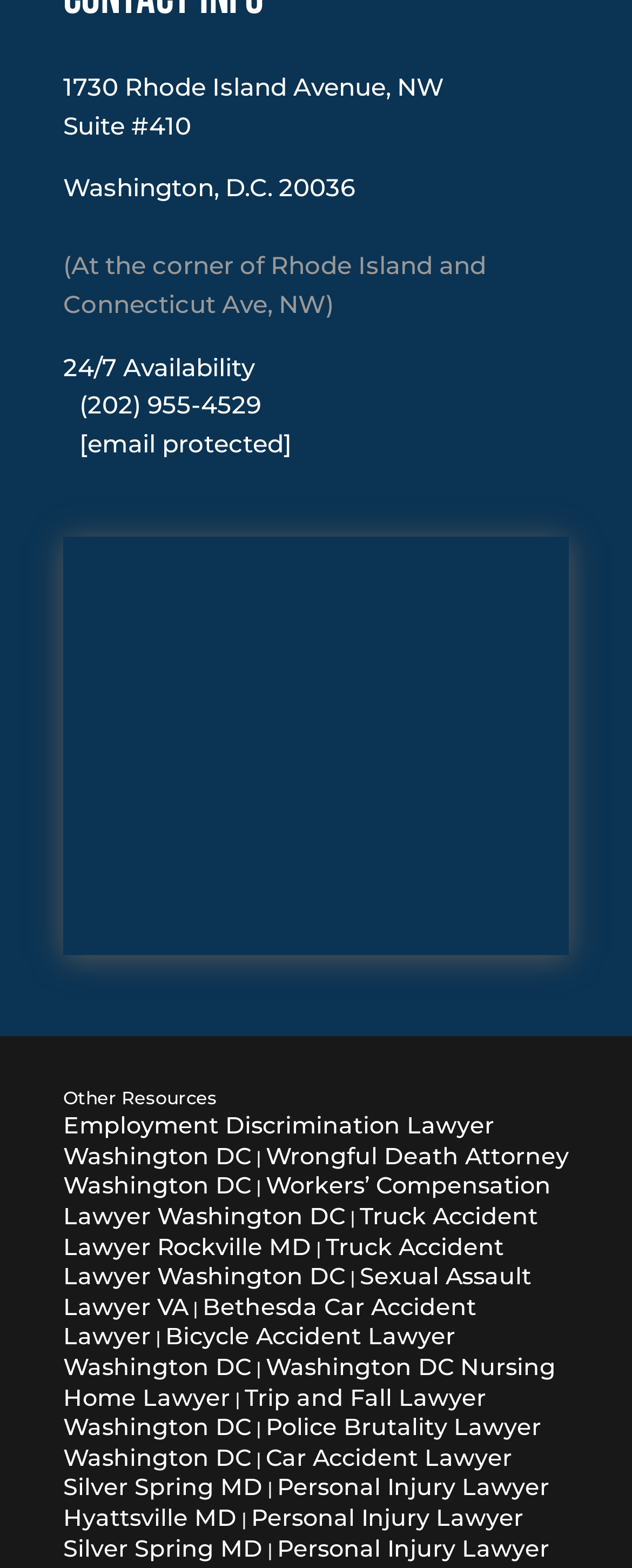What type of lawyers are listed on the webpage?
We need a detailed and exhaustive answer to the question. Please elaborate.

I found that the webpage lists various types of lawyers, including employment discrimination lawyers, wrongful death attorneys, workers' compensation lawyers, truck accident lawyers, and more. These types of lawyers are listed as links on the webpage.